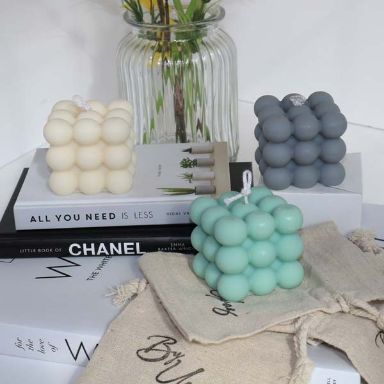Provide a comprehensive description of the image.

The image features a stylish arrangement of bubble cube candles in three colors: a soft cream, a modern gray, and a refreshing light teal. These candles are positioned on top of a stack of books, including a notable title with the words "ALL YOU NEED IS LESS" prominently displayed, which complements the minimalist aesthetic of the scene. A glass vase filled with greenery in the background adds a touch of nature and warmth, enhancing the overall inviting atmosphere. The candles' playful design not only serves as a source of light but also as a decorative element that elevates any space. This chic collection invites viewers to appreciate the fusion of practicality and elegance that modern candle designs can offer.